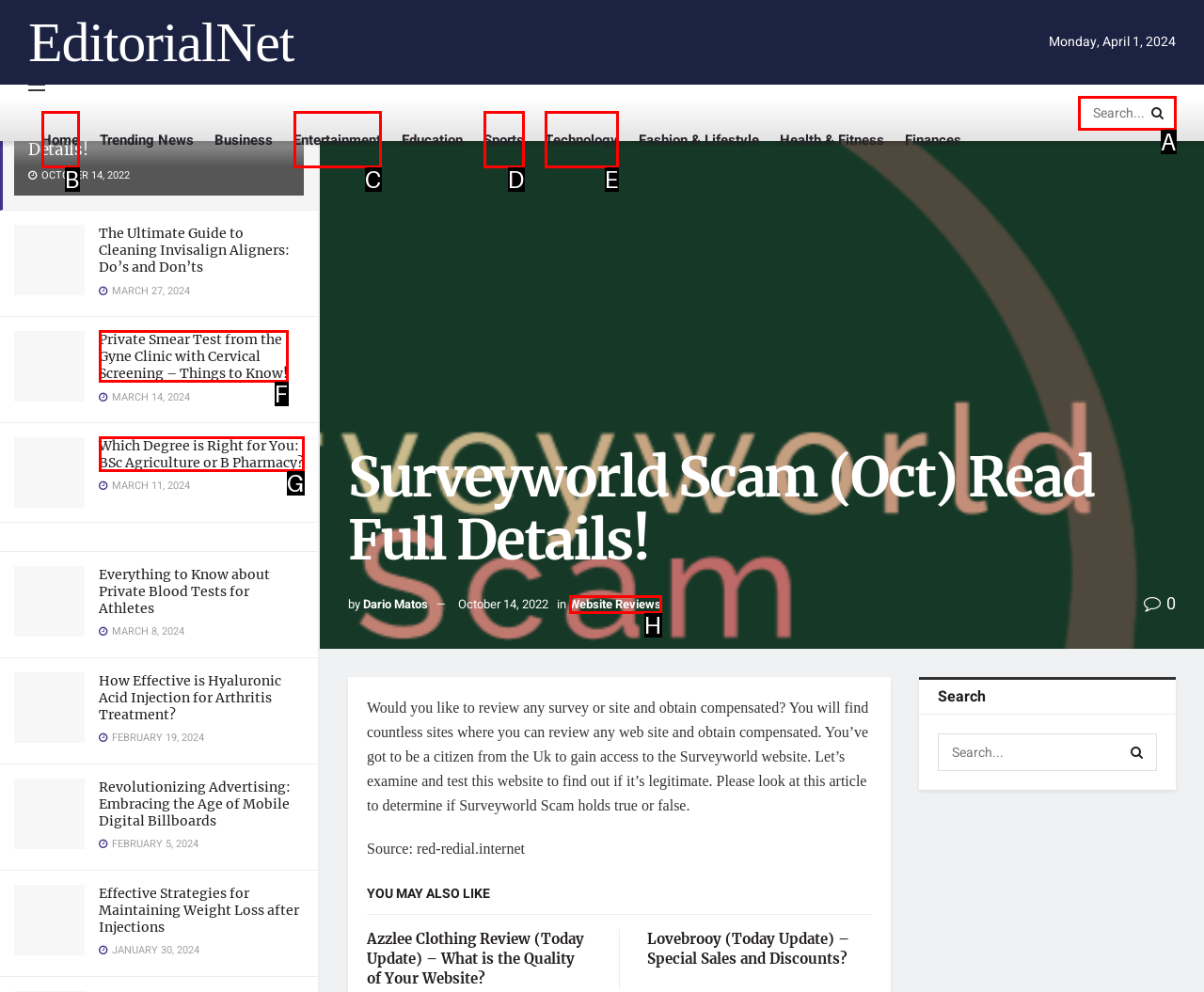Match the HTML element to the description: Home. Answer with the letter of the correct option from the provided choices.

B